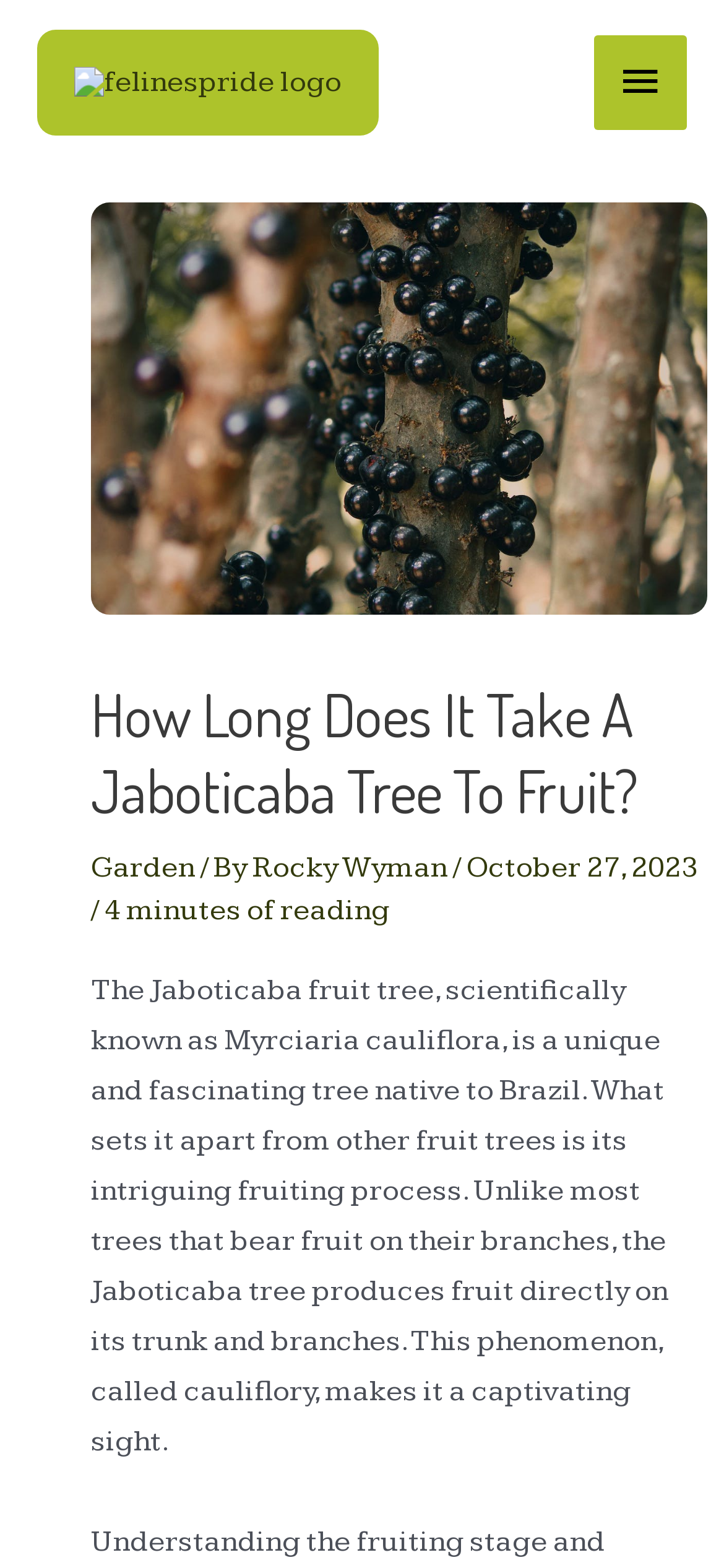Identify the bounding box for the described UI element: "Main Menu".

[0.822, 0.022, 0.949, 0.083]